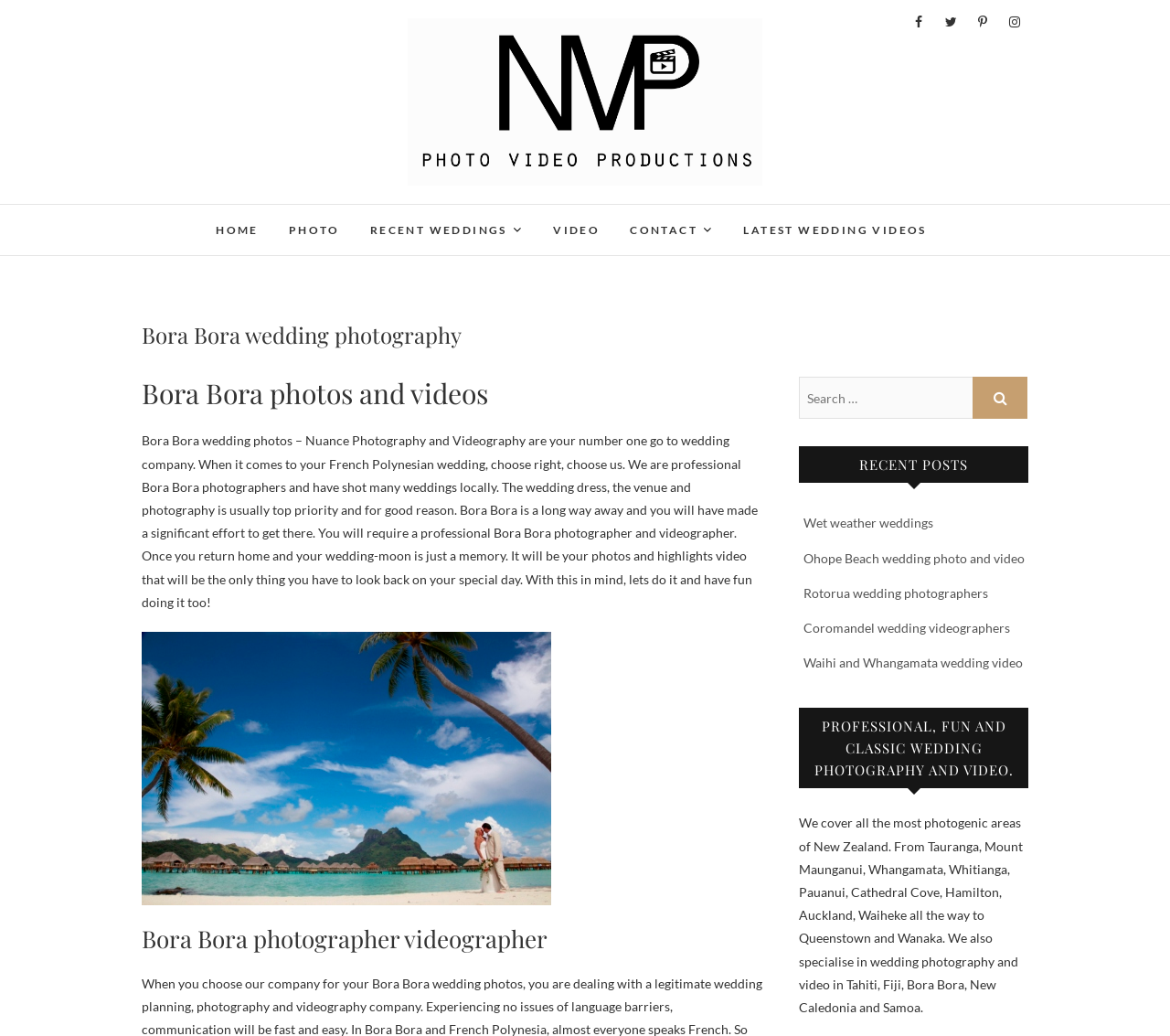Using the webpage screenshot, locate the HTML element that fits the following description and provide its bounding box: "confusion".

None